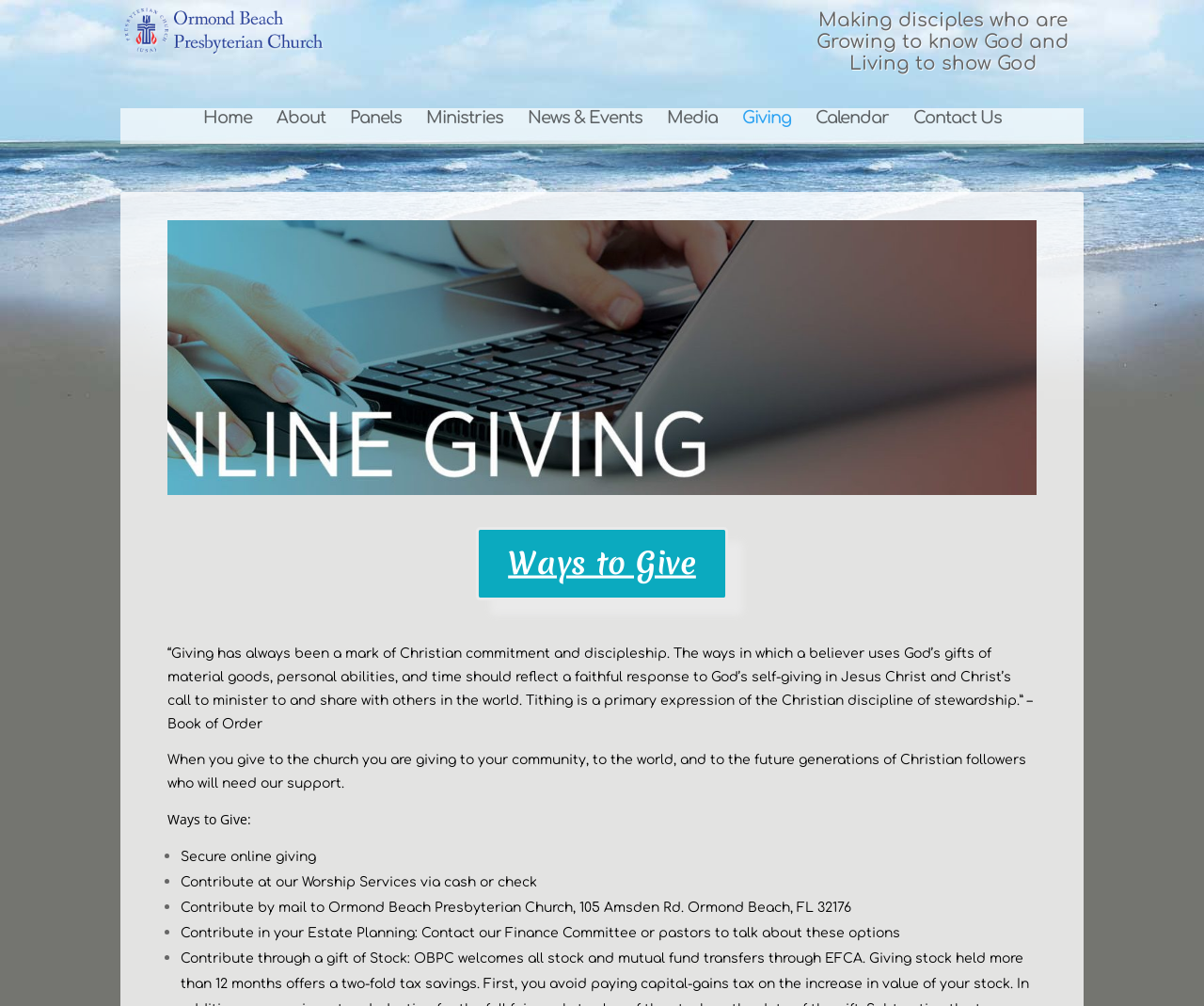Select the bounding box coordinates of the element I need to click to carry out the following instruction: "Click on Giving".

[0.616, 0.11, 0.657, 0.143]